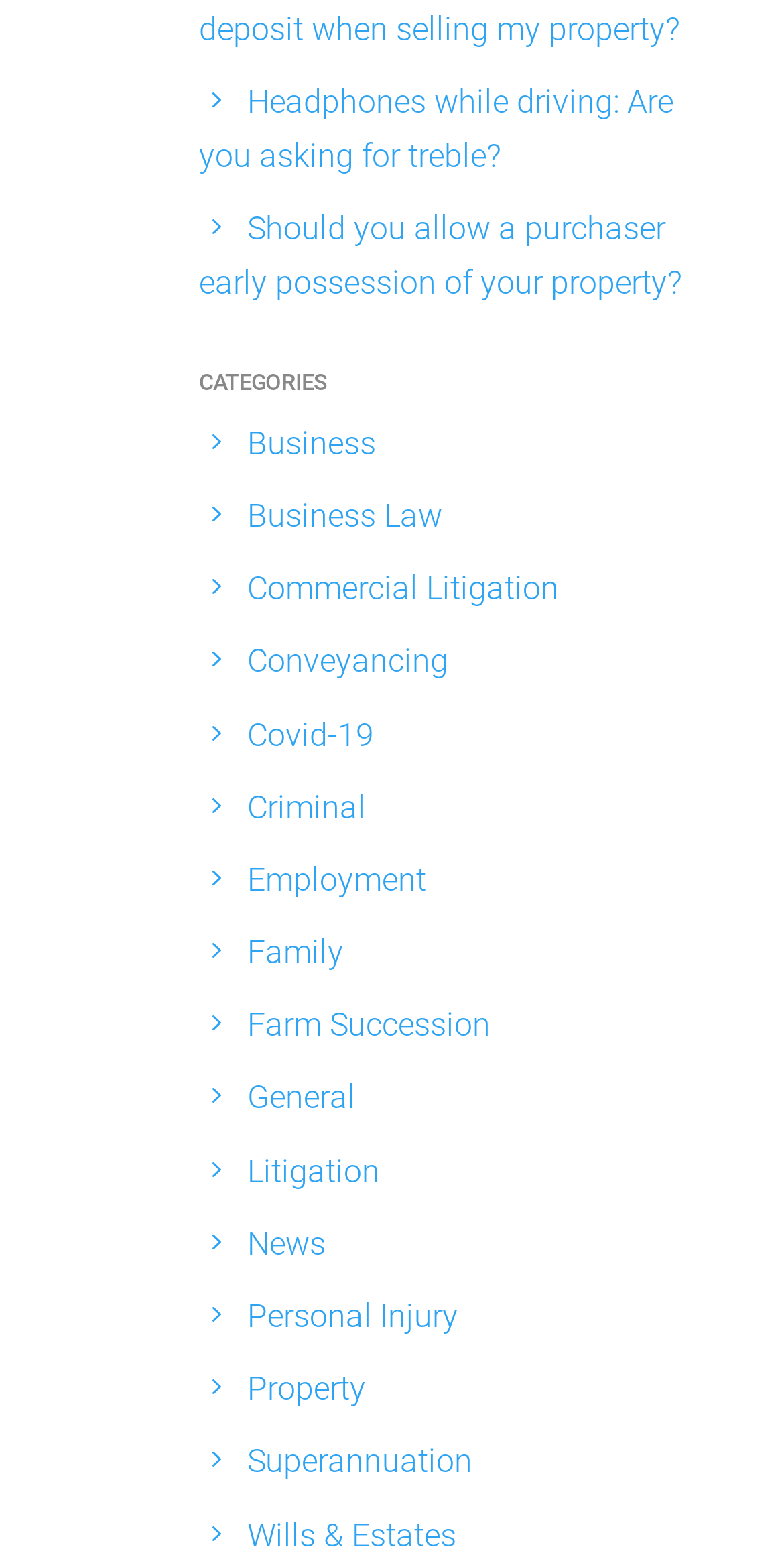Extract the bounding box coordinates of the UI element described: "Farm Succession". Provide the coordinates in the format [left, top, right, bottom] with values ranging from 0 to 1.

[0.315, 0.649, 0.626, 0.673]